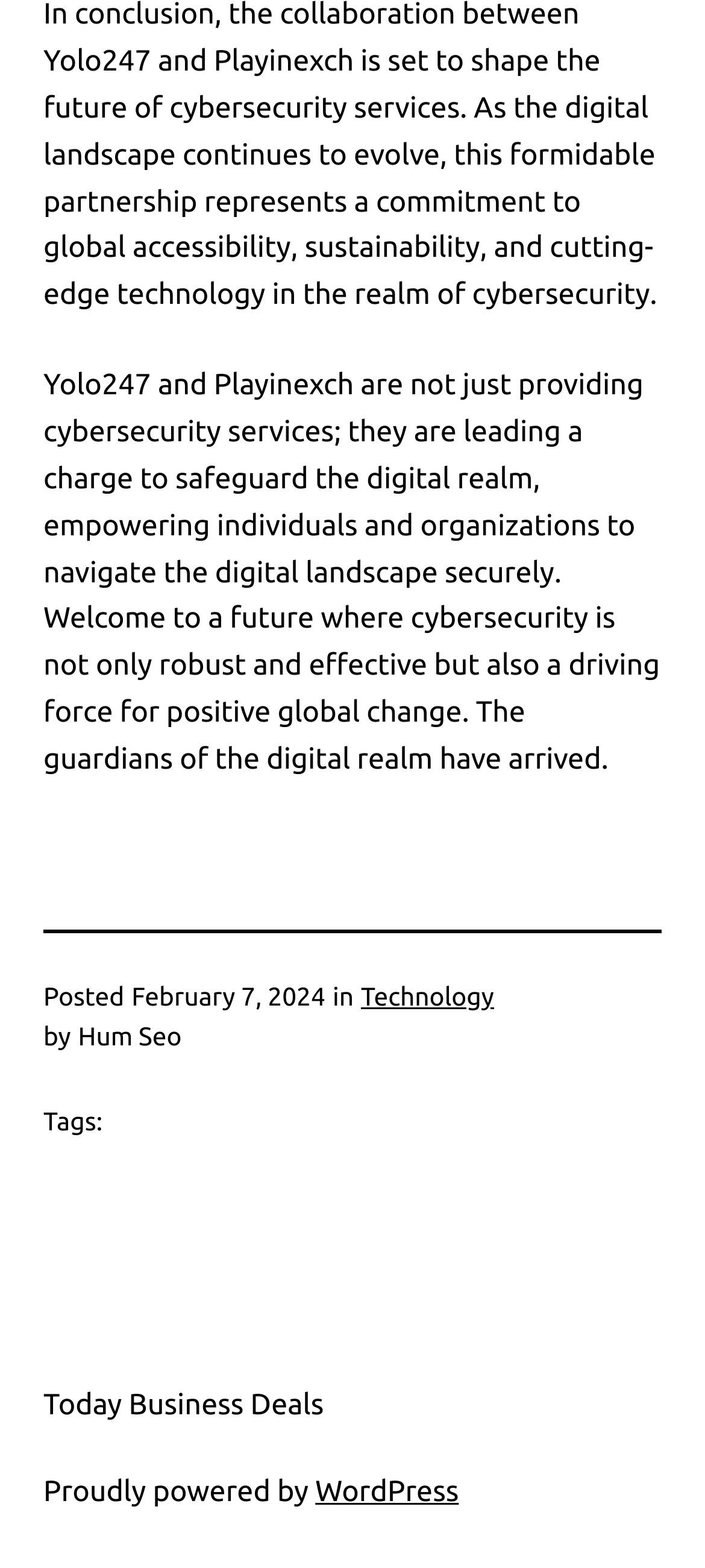What category is the article in?
Relying on the image, give a concise answer in one word or a brief phrase.

Technology